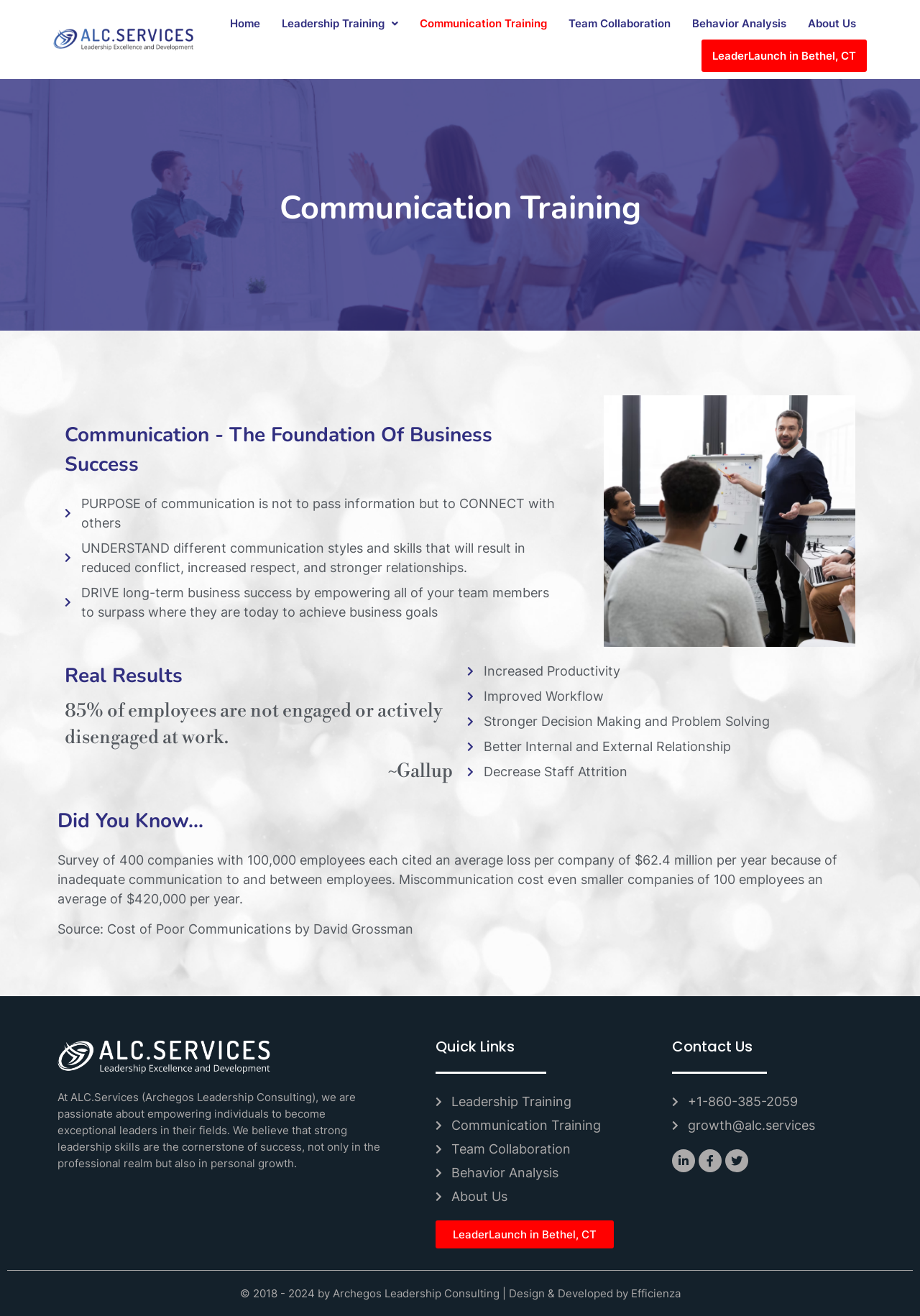Carefully observe the image and respond to the question with a detailed answer:
What is the benefit of communication training in terms of employee engagement?

According to the webpage, communication training can lead to increased employee engagement, as stated in the heading element with OCR text '85% of employees are not engaged or actively disengaged at work', implying that effective communication can improve this statistic.